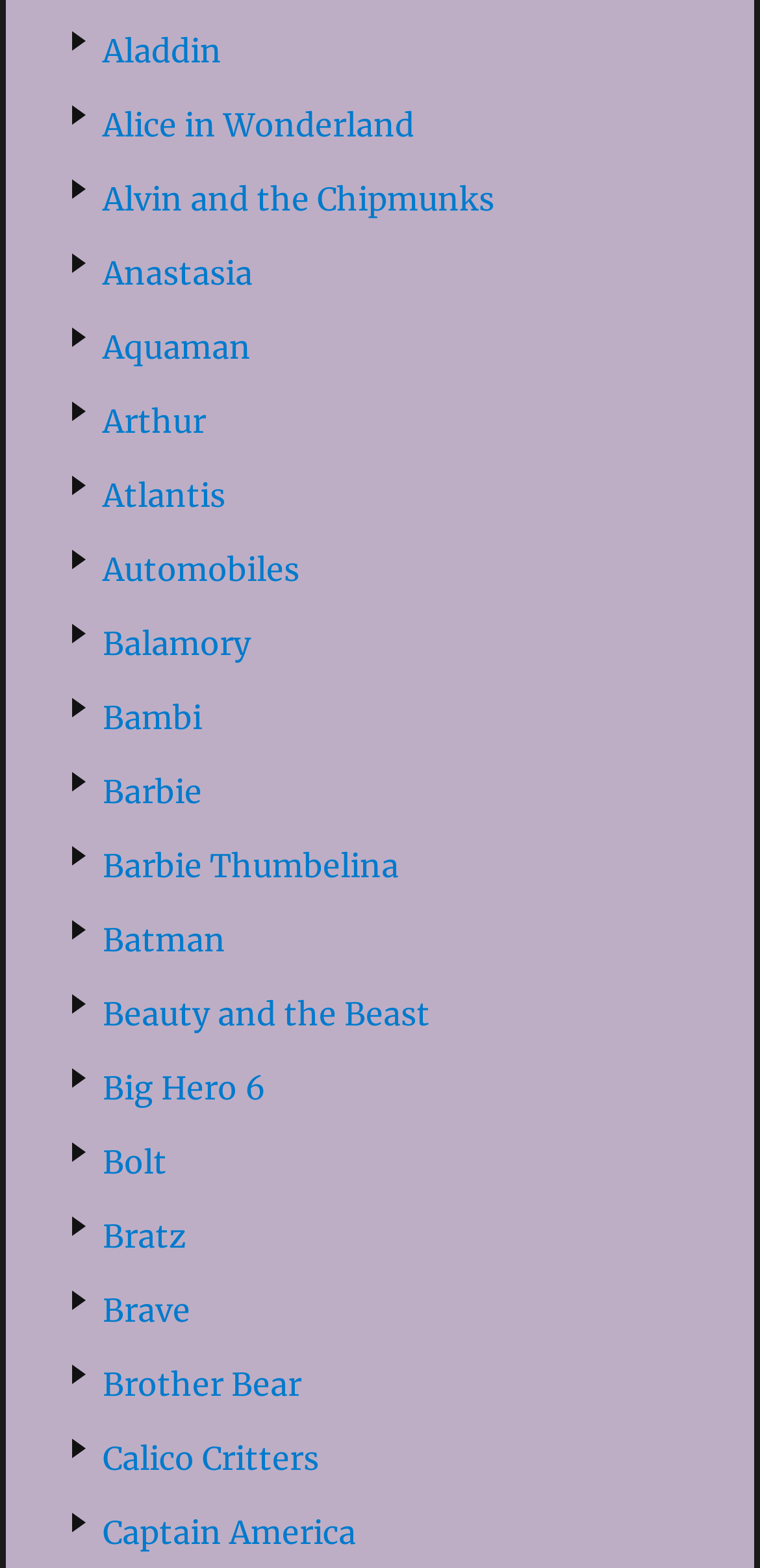Predict the bounding box of the UI element based on the description: "Captain America". The coordinates should be four float numbers between 0 and 1, formatted as [left, top, right, bottom].

[0.135, 0.964, 0.468, 0.989]